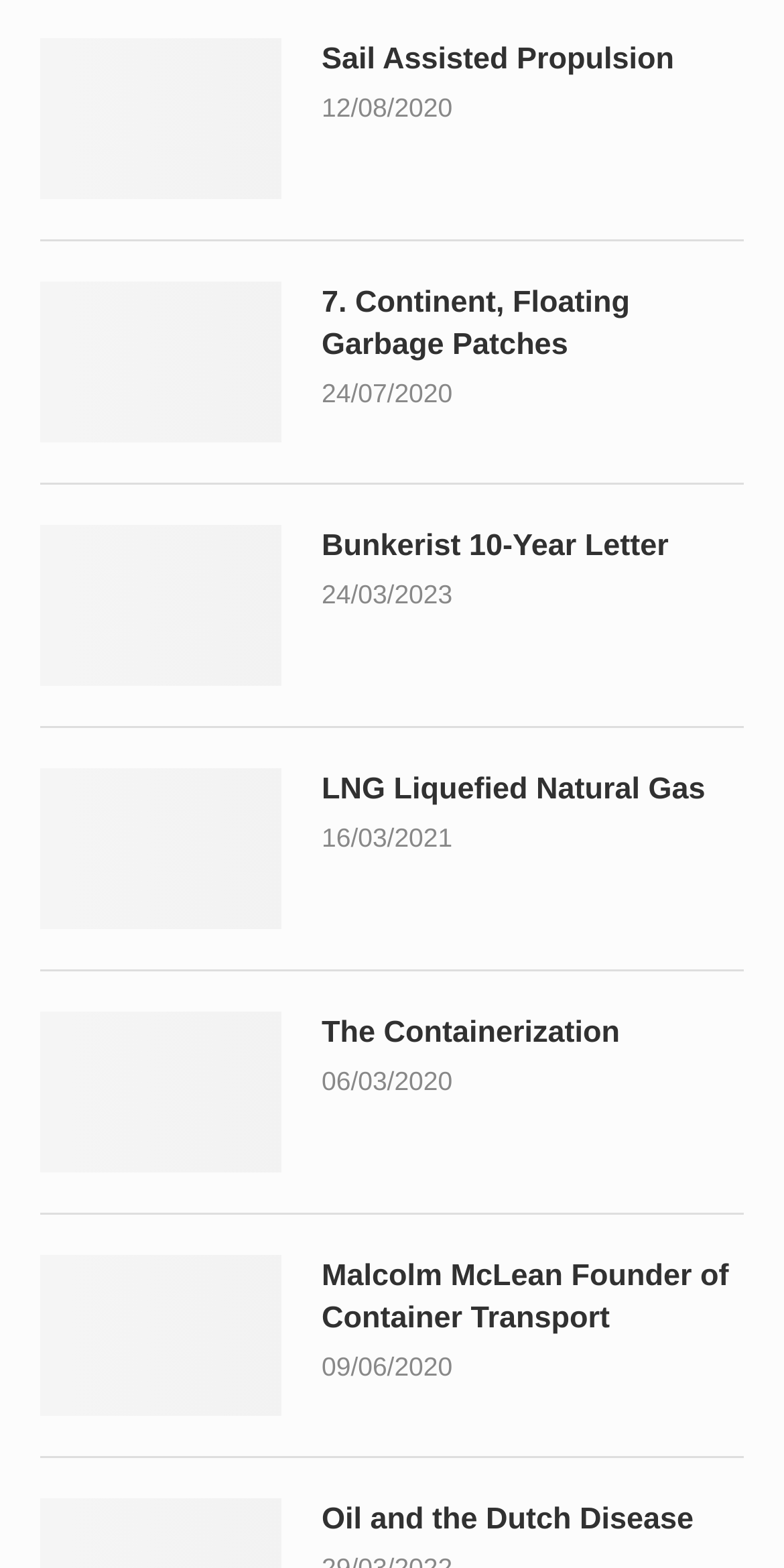What is the oldest article on this page?
We need a detailed and meticulous answer to the question.

I looked at the timestamps for each article and found that the oldest one is 'The Containerization' with a timestamp of 06/03/2020.